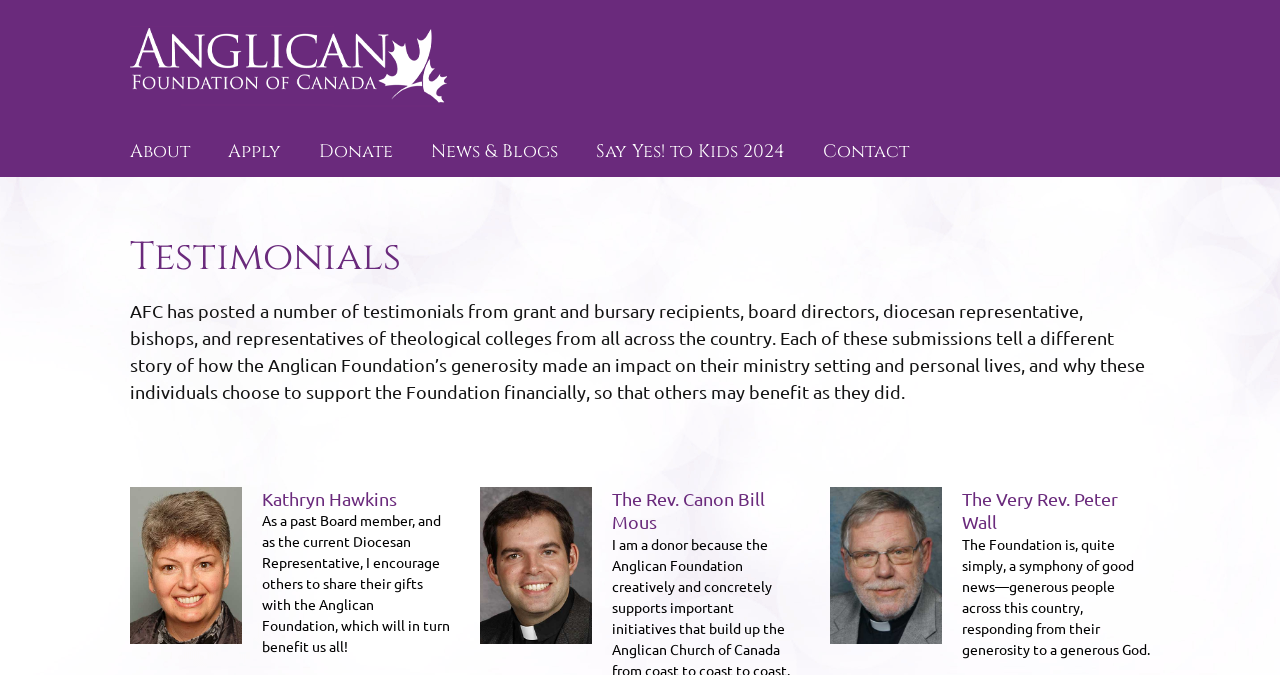Based on the element description Kathryn Hawkins, identify the bounding box coordinates for the UI element. The coordinates should be in the format (top-left x, top-left y, bottom-right x, bottom-right y) and within the 0 to 1 range.

[0.205, 0.723, 0.31, 0.754]